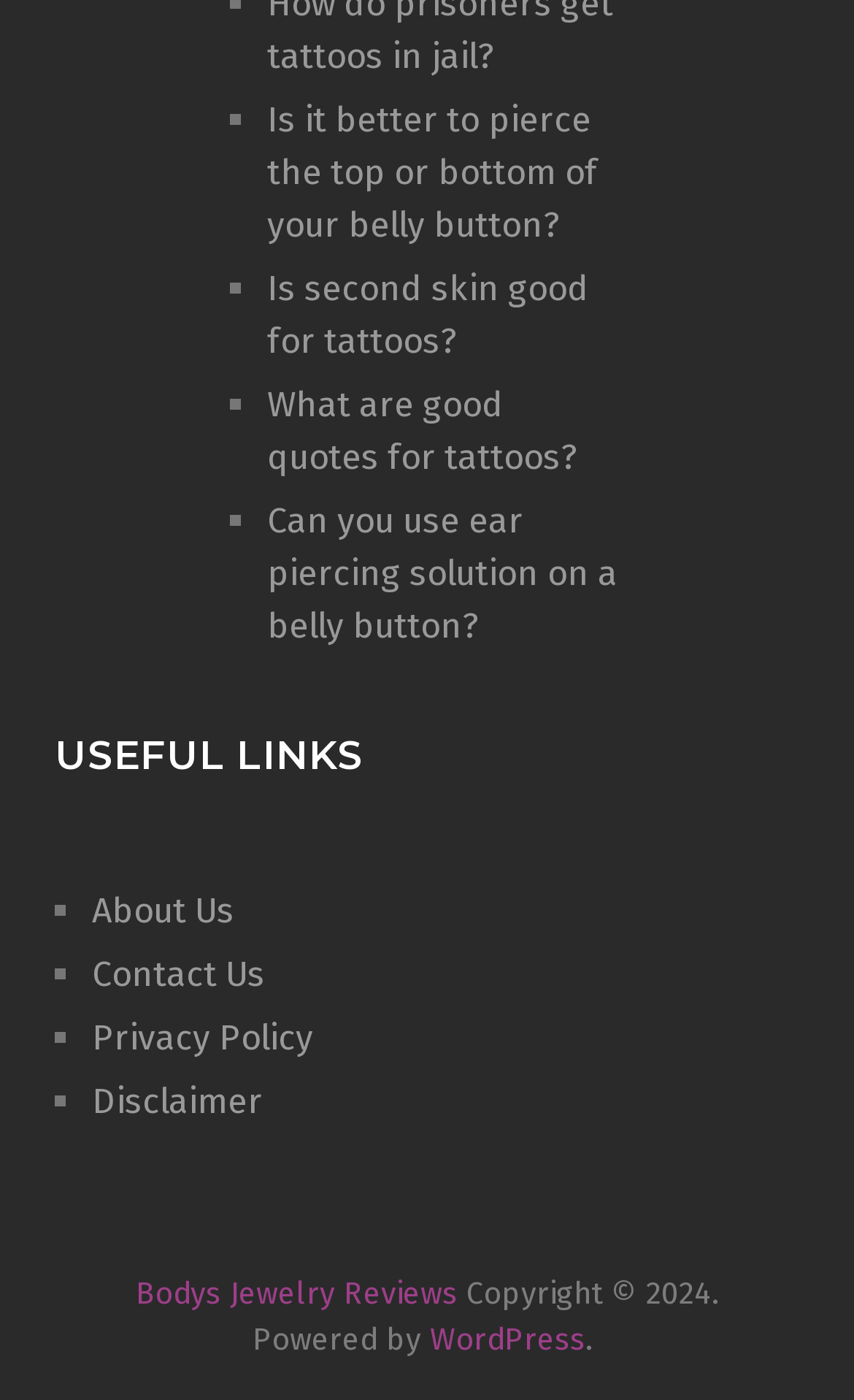Identify the bounding box coordinates of the clickable section necessary to follow the following instruction: "Go to 'Bodys Jewelry Reviews'". The coordinates should be presented as four float numbers from 0 to 1, i.e., [left, top, right, bottom].

[0.159, 0.91, 0.536, 0.937]